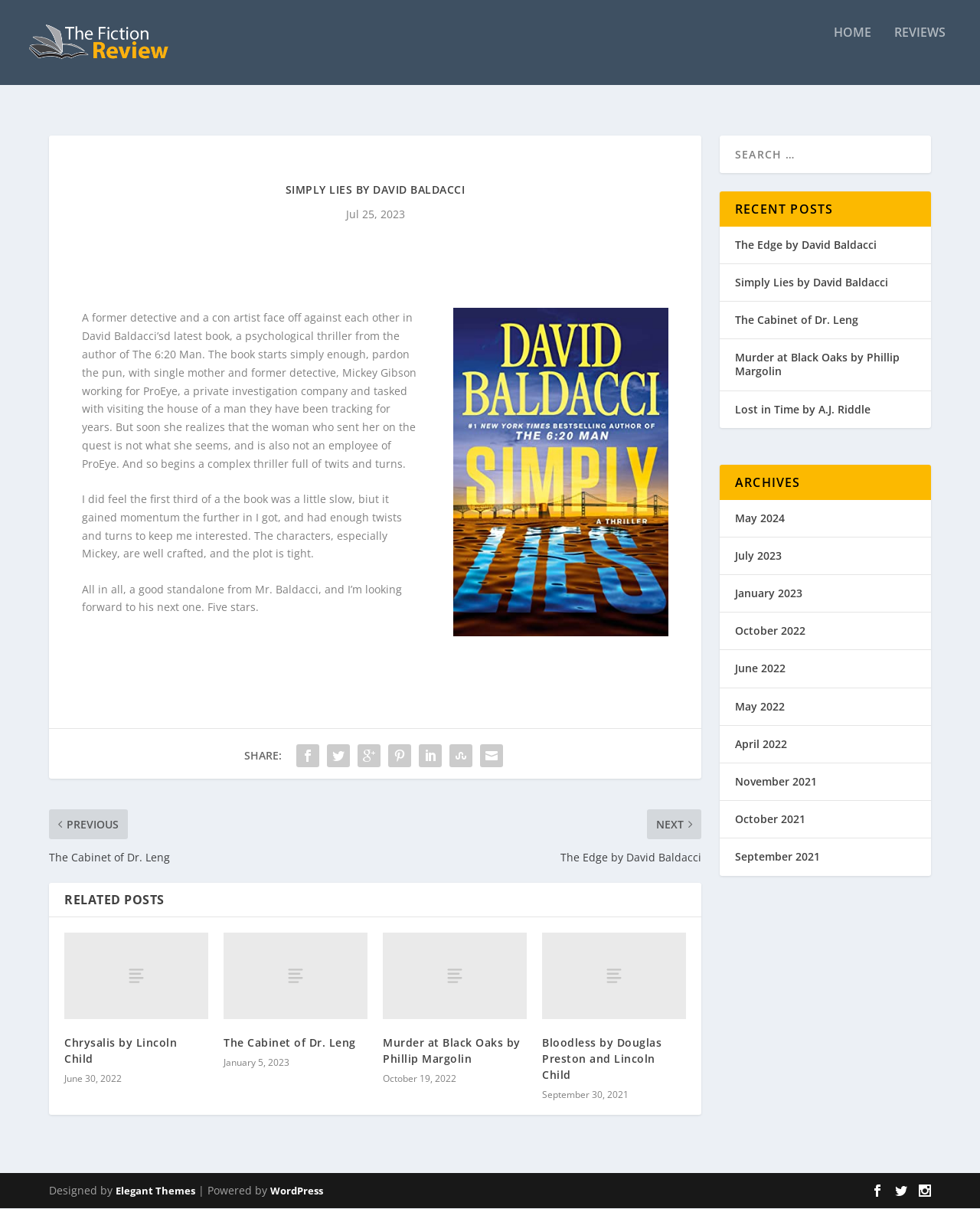Please find and give the text of the main heading on the webpage.

SIMPLY LIES BY DAVID BALDACCI